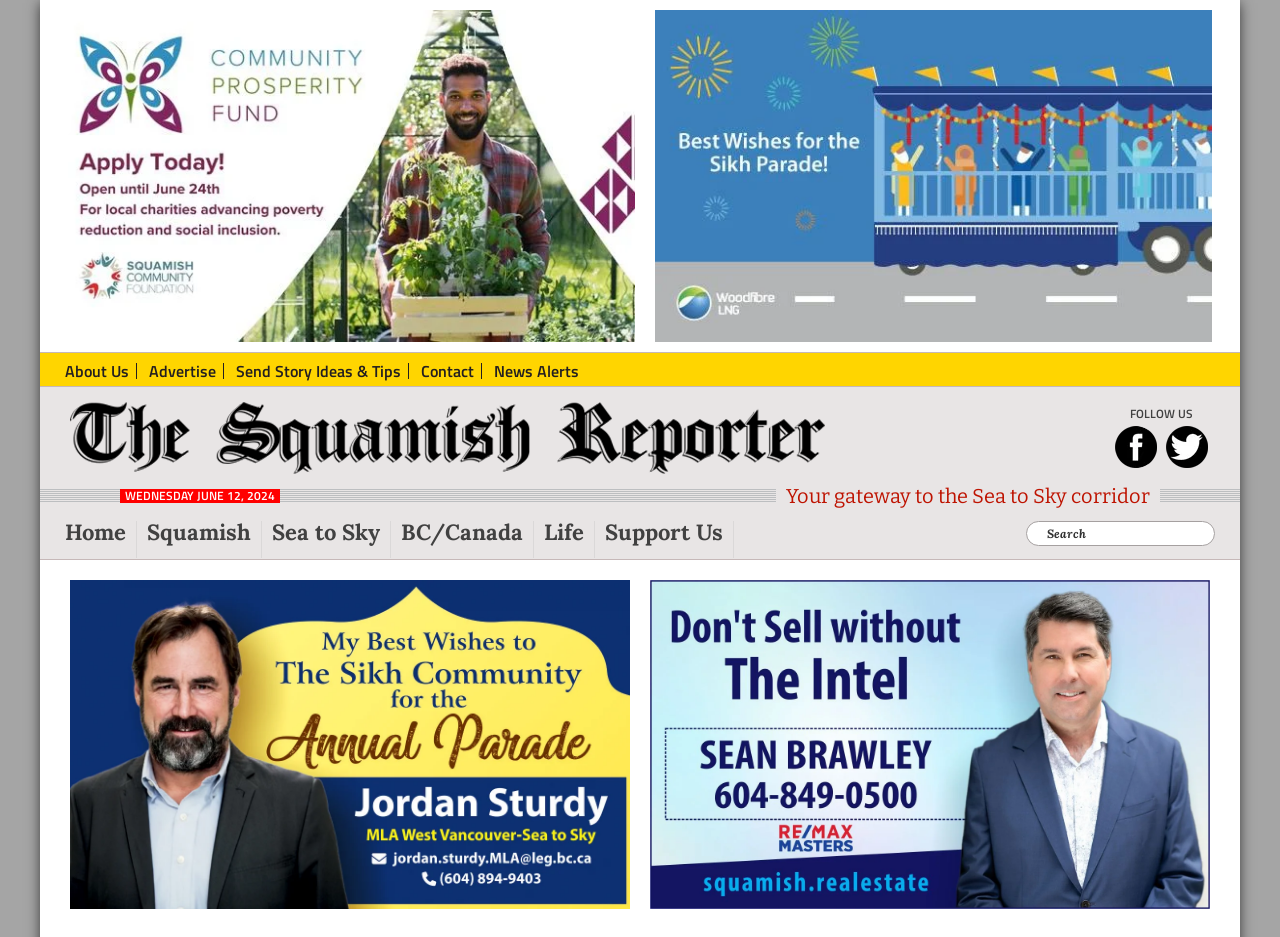Identify the bounding box coordinates of the area that should be clicked in order to complete the given instruction: "Visit the 'Home' page". The bounding box coordinates should be four float numbers between 0 and 1, i.e., [left, top, right, bottom].

[0.051, 0.557, 0.107, 0.596]